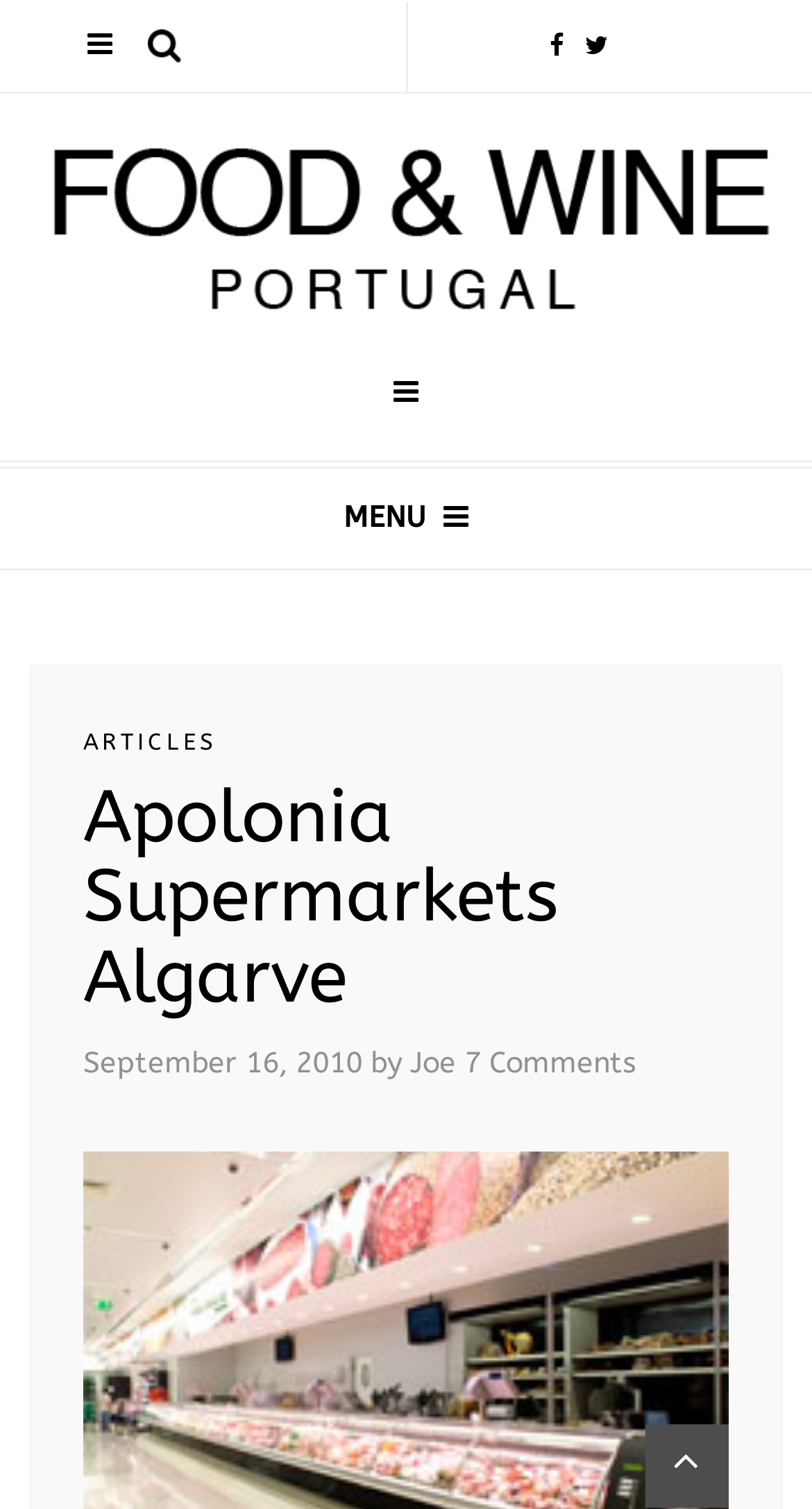Find and generate the main title of the webpage.

Apolonia Supermarkets Algarve